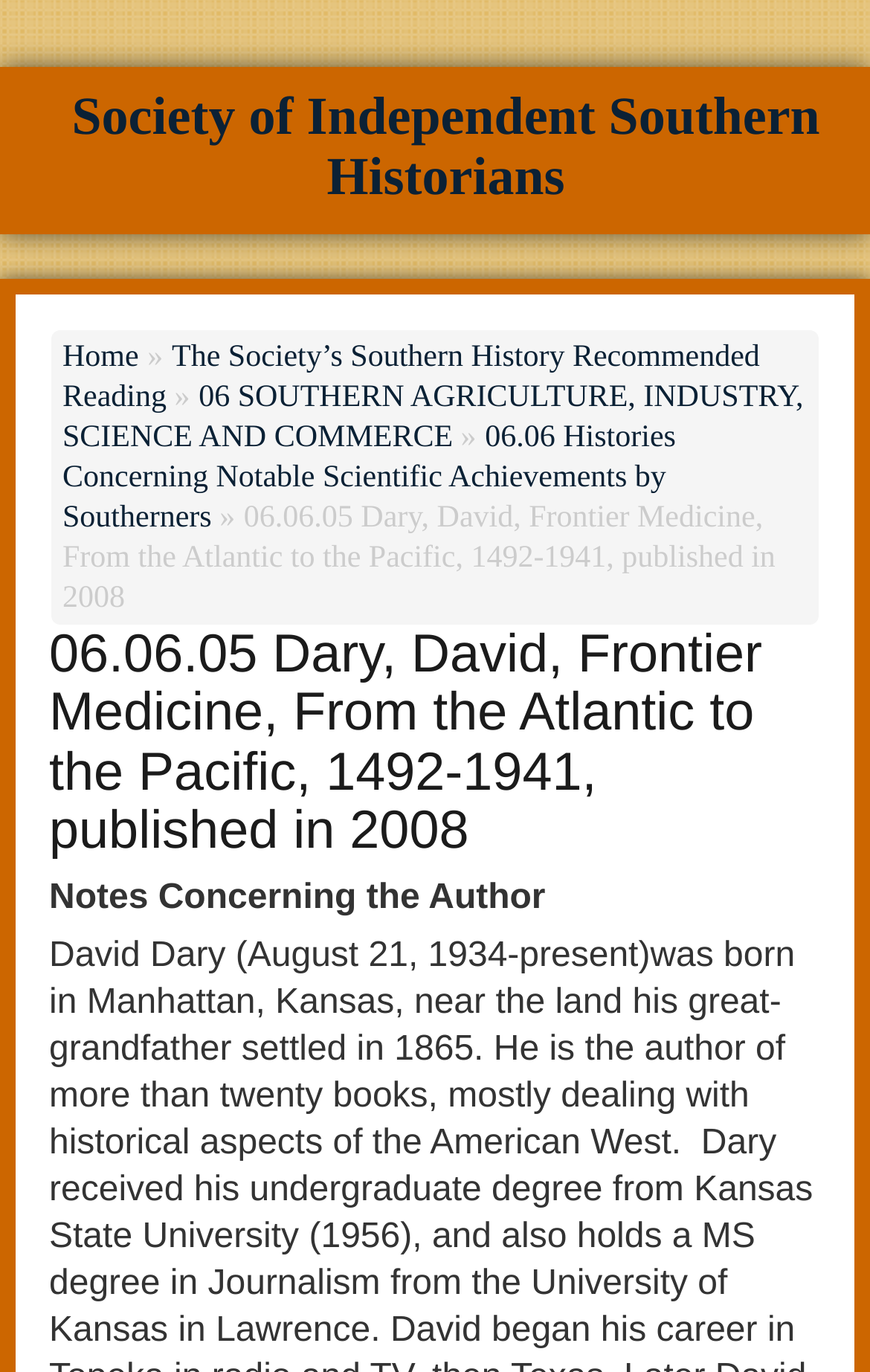Predict the bounding box of the UI element that fits this description: "Society of Independent Southern Historians".

[0.083, 0.065, 0.942, 0.151]